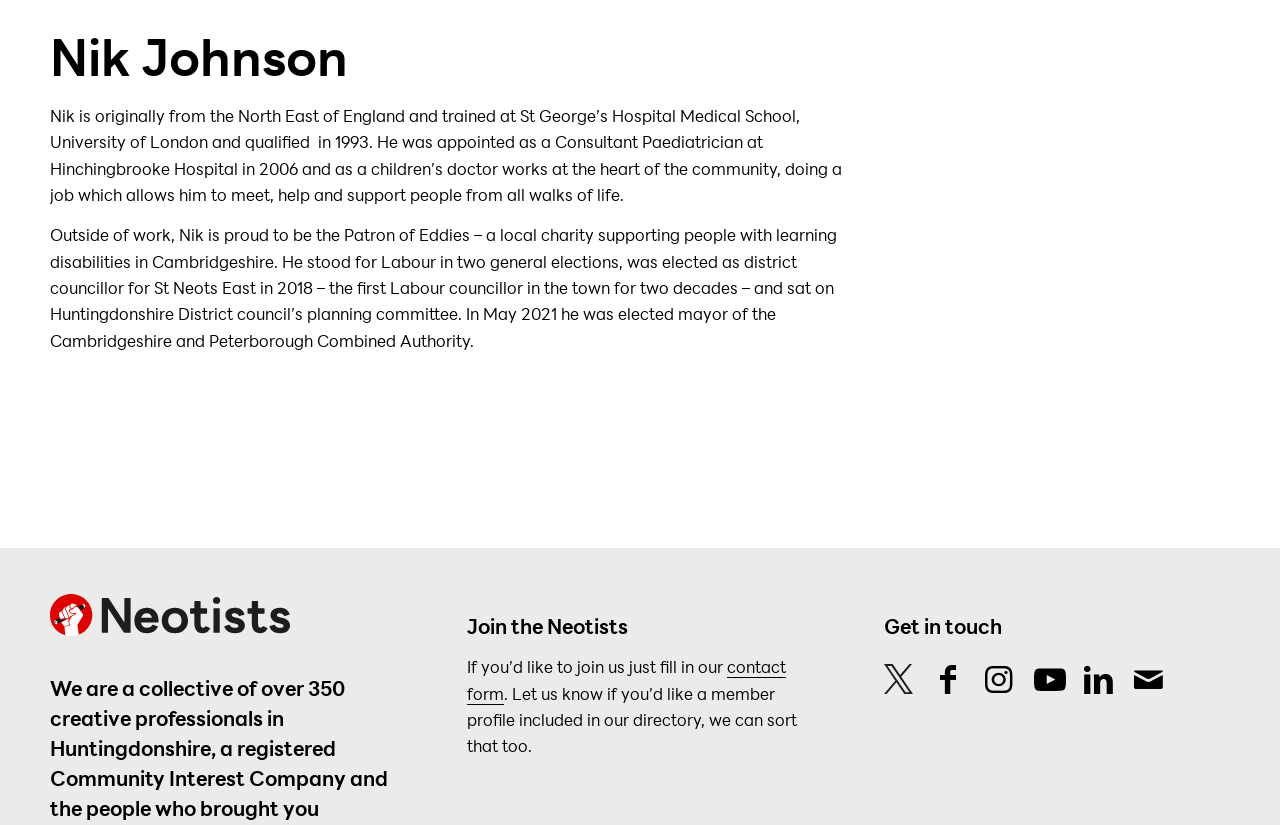Locate the UI element described by LinkedIn and provide its bounding box coordinates. Use the format (top-left x, top-left y, bottom-right x, bottom-right y) with all values as floating point numbers between 0 and 1.

[0.847, 0.804, 0.869, 0.841]